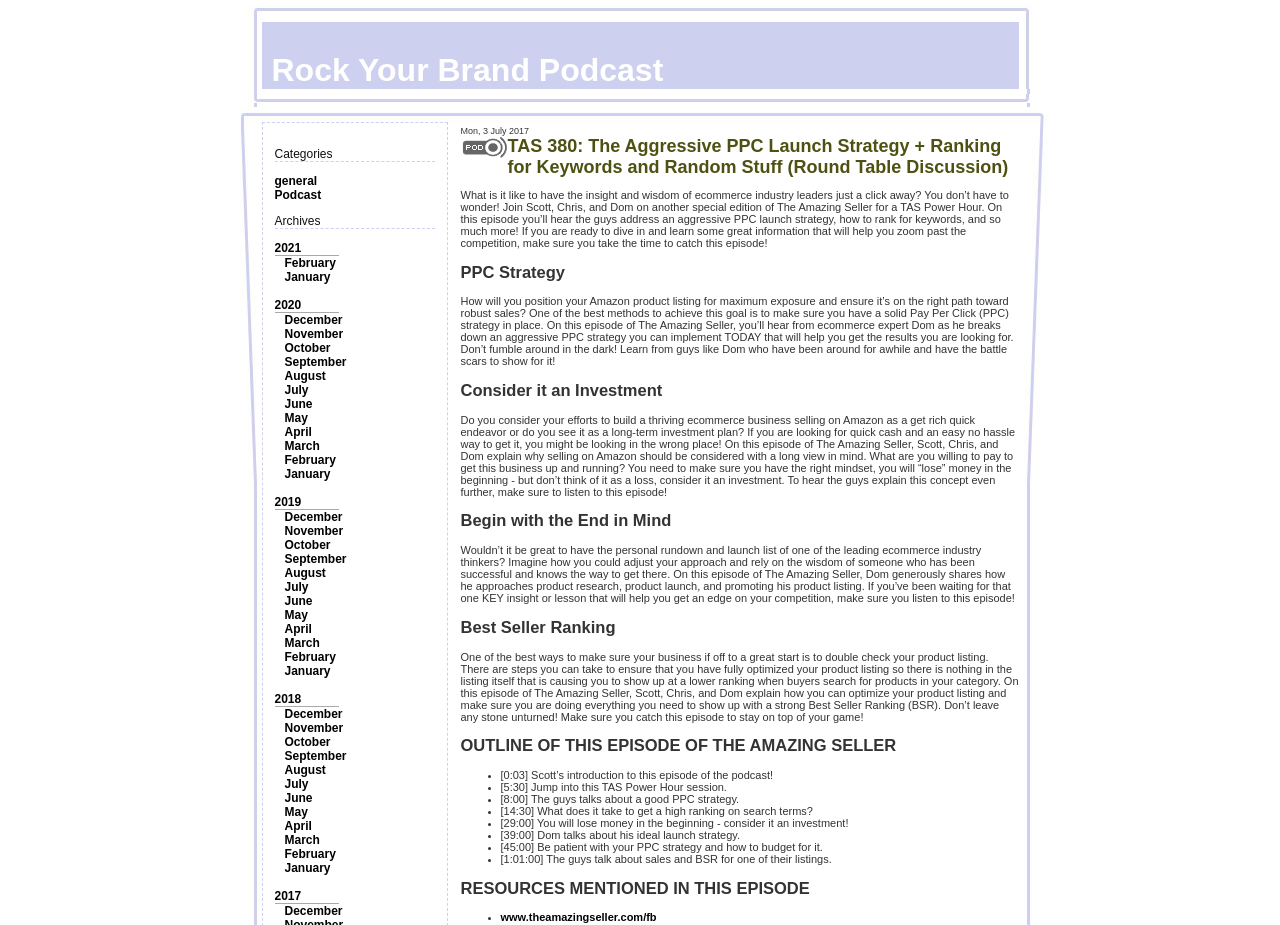Find the bounding box coordinates of the clickable area required to complete the following action: "Learn about the 'Best Seller Ranking'".

[0.36, 0.668, 0.796, 0.688]